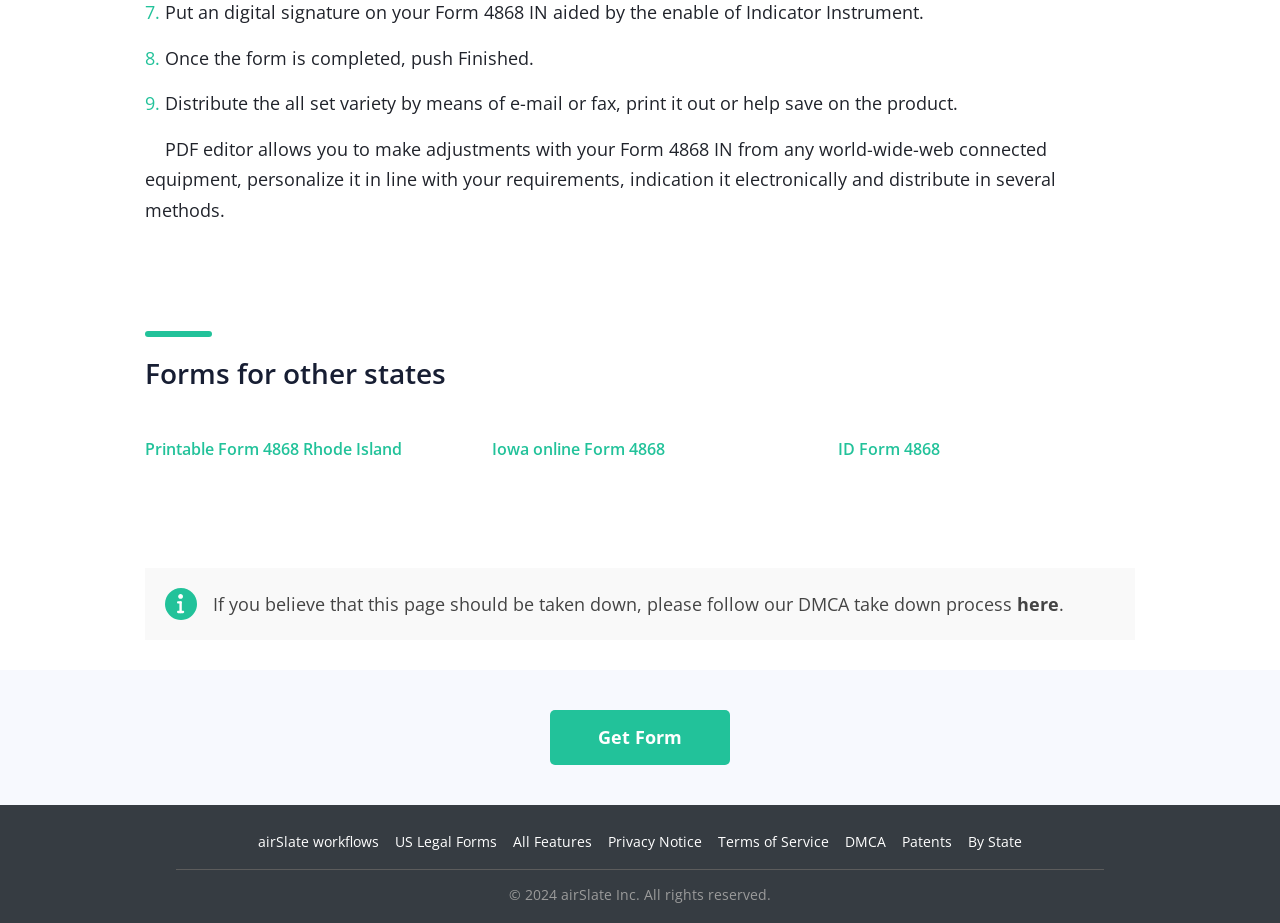Identify the bounding box for the UI element that is described as follows: "Printable Form 4868 Rhode Island".

[0.09, 0.445, 0.361, 0.55]